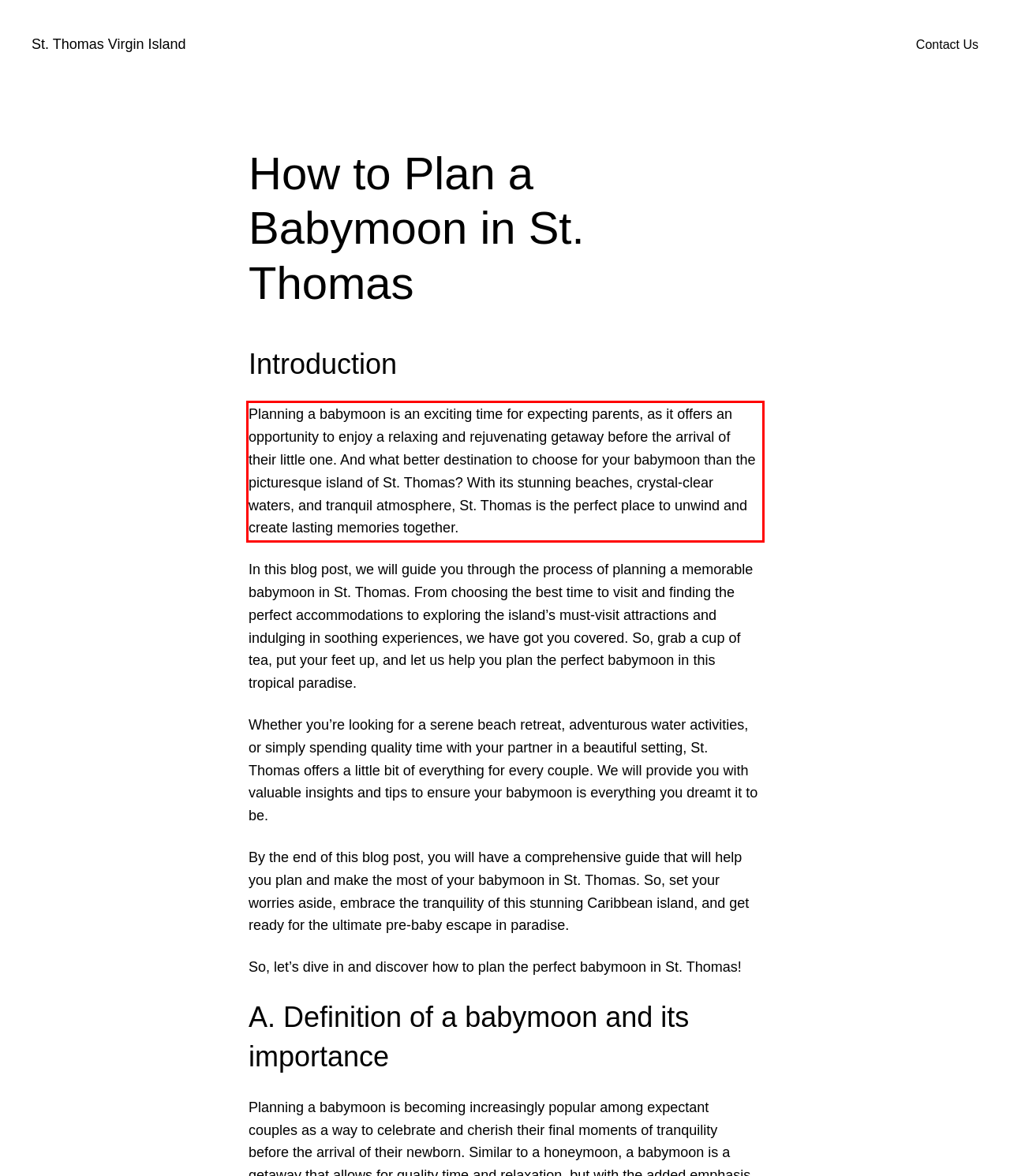Please identify and extract the text from the UI element that is surrounded by a red bounding box in the provided webpage screenshot.

Planning a babymoon is an exciting time for expecting parents, as it offers an opportunity to enjoy a relaxing and rejuvenating getaway before the arrival of their little one. And what better destination to choose for your babymoon than the picturesque island of St. Thomas? With its stunning beaches, crystal-clear waters, and tranquil atmosphere, St. Thomas is the perfect place to unwind and create lasting memories together.